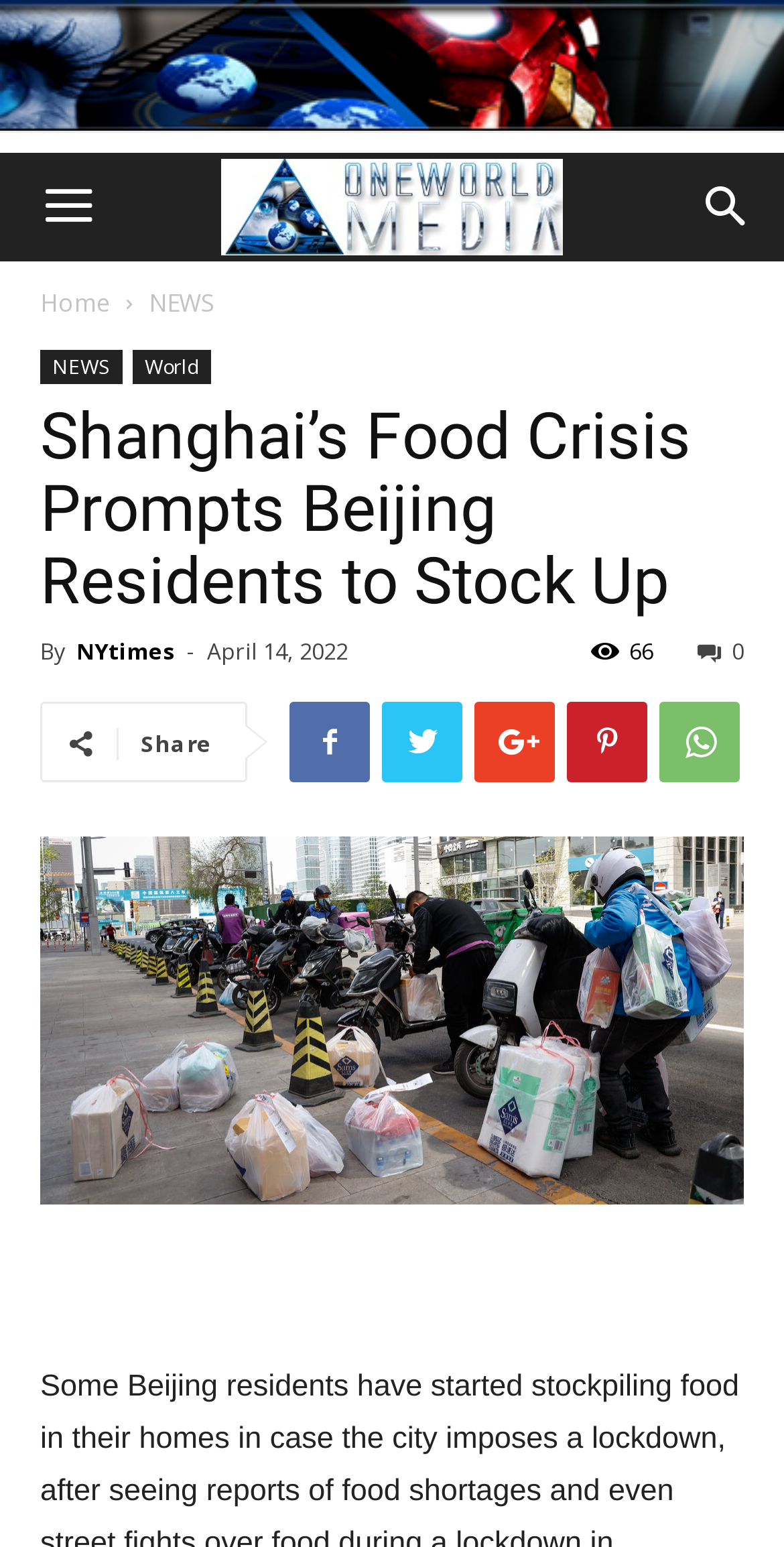Pinpoint the bounding box coordinates of the clickable area needed to execute the instruction: "Click the 'Cultures of Collecting: Early Modern Cultures of Collecting' link". The coordinates should be specified as four float numbers between 0 and 1, i.e., [left, top, right, bottom].

None